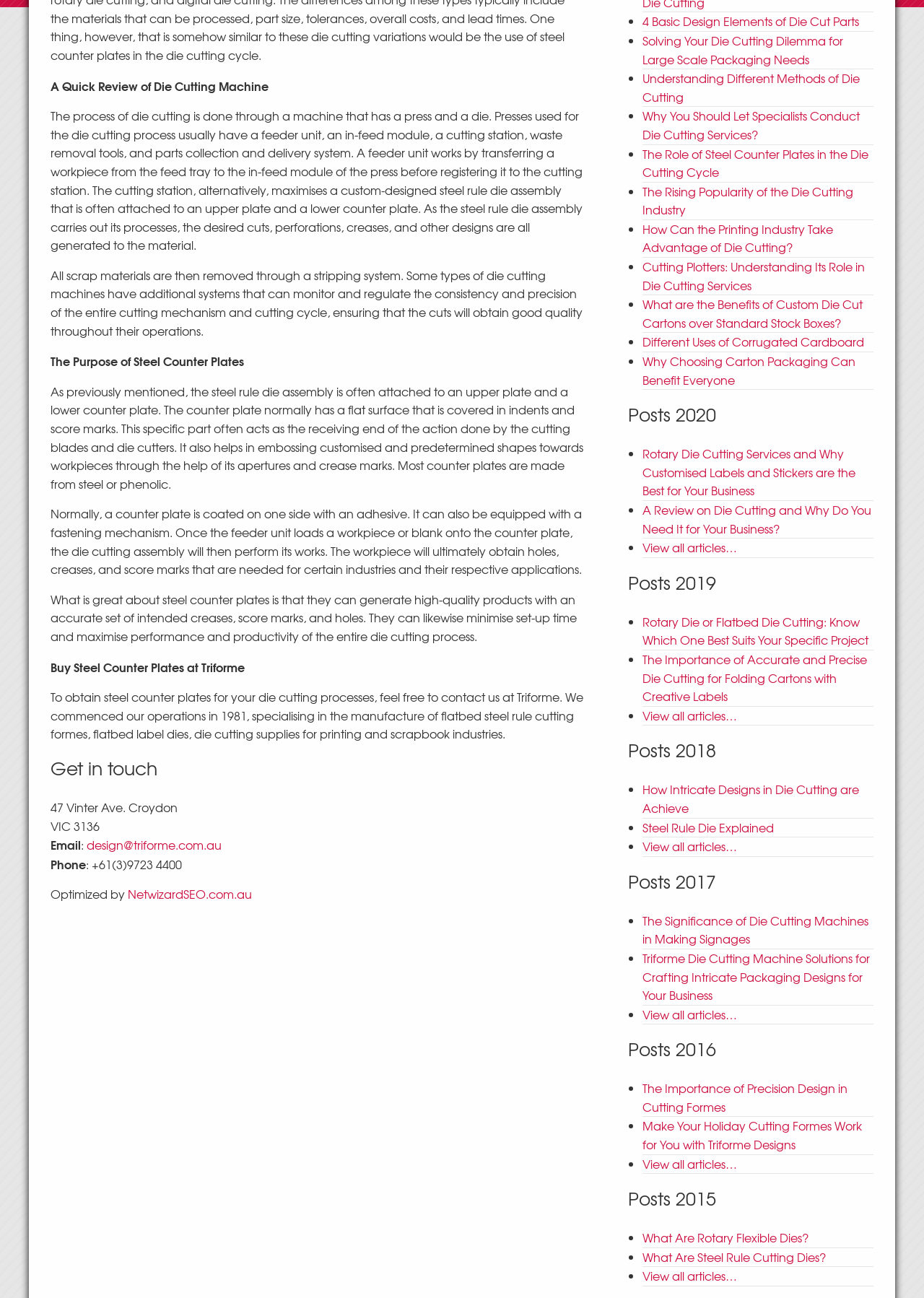Using the description: "View all articles…", identify the bounding box of the corresponding UI element in the screenshot.

[0.695, 0.415, 0.798, 0.428]